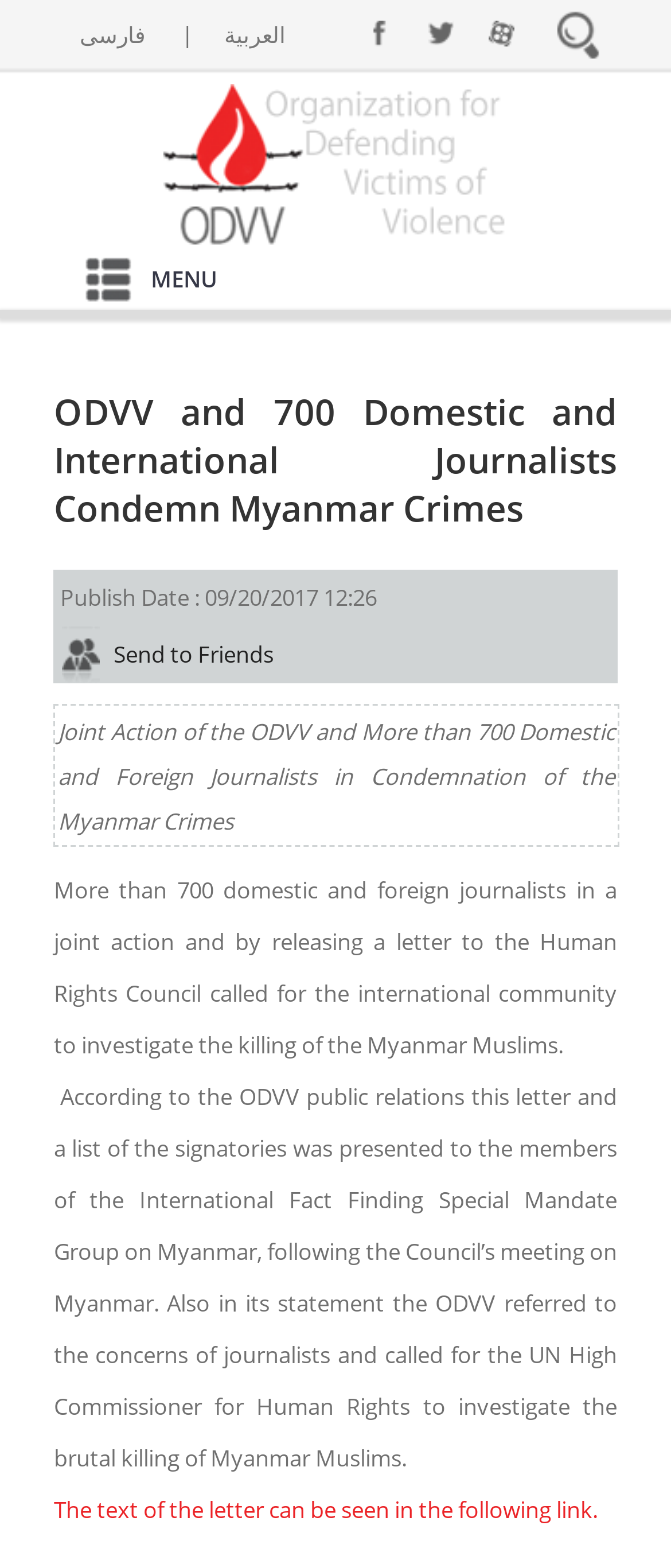Please find the bounding box coordinates for the clickable element needed to perform this instruction: "Switch to Arabic language".

[0.334, 0.012, 0.426, 0.032]